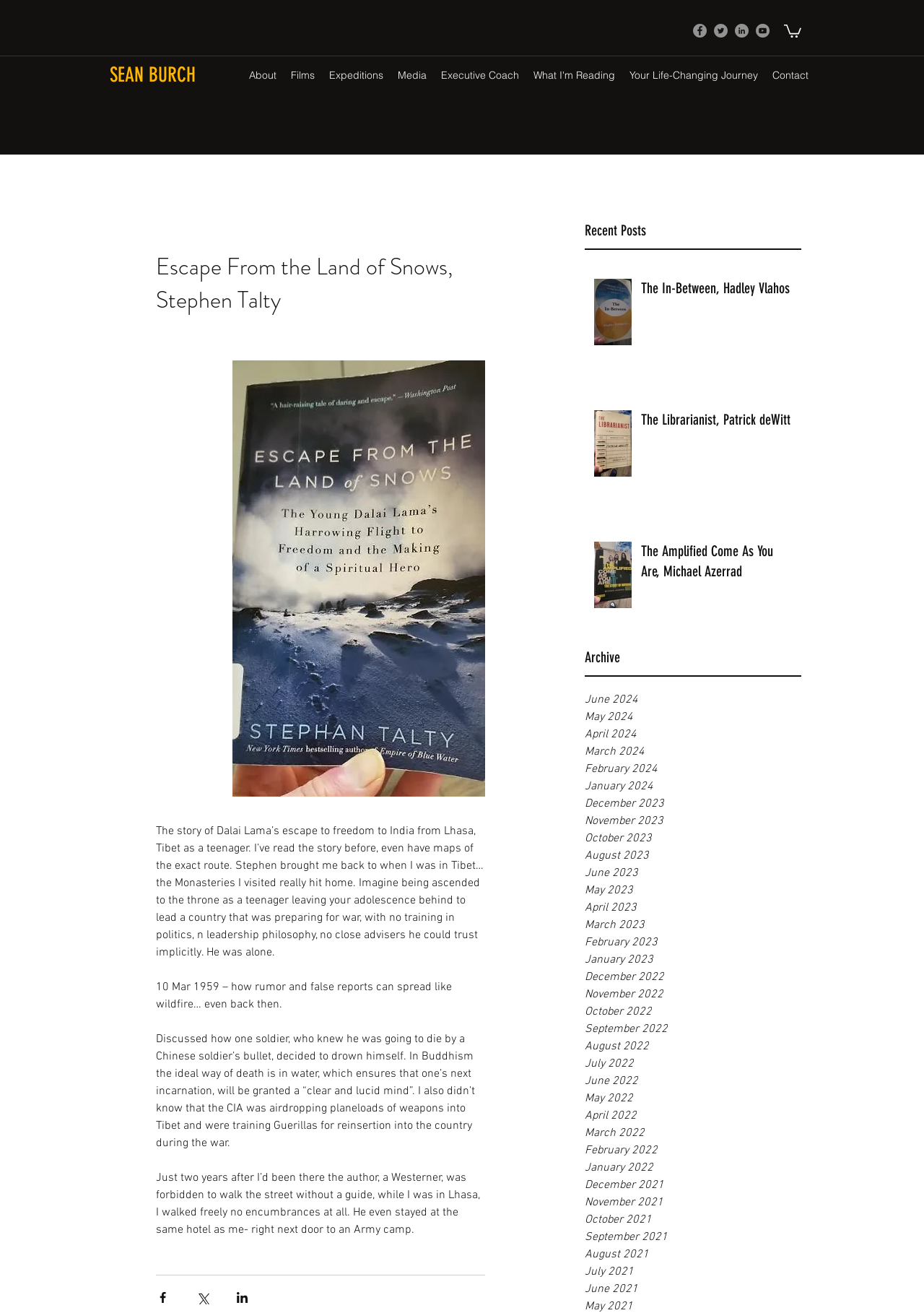Locate the bounding box coordinates of the clickable region necessary to complete the following instruction: "Read the post 'The In-Between, Hadley Vlahos'". Provide the coordinates in the format of four float numbers between 0 and 1, i.e., [left, top, right, bottom].

[0.633, 0.205, 0.867, 0.289]